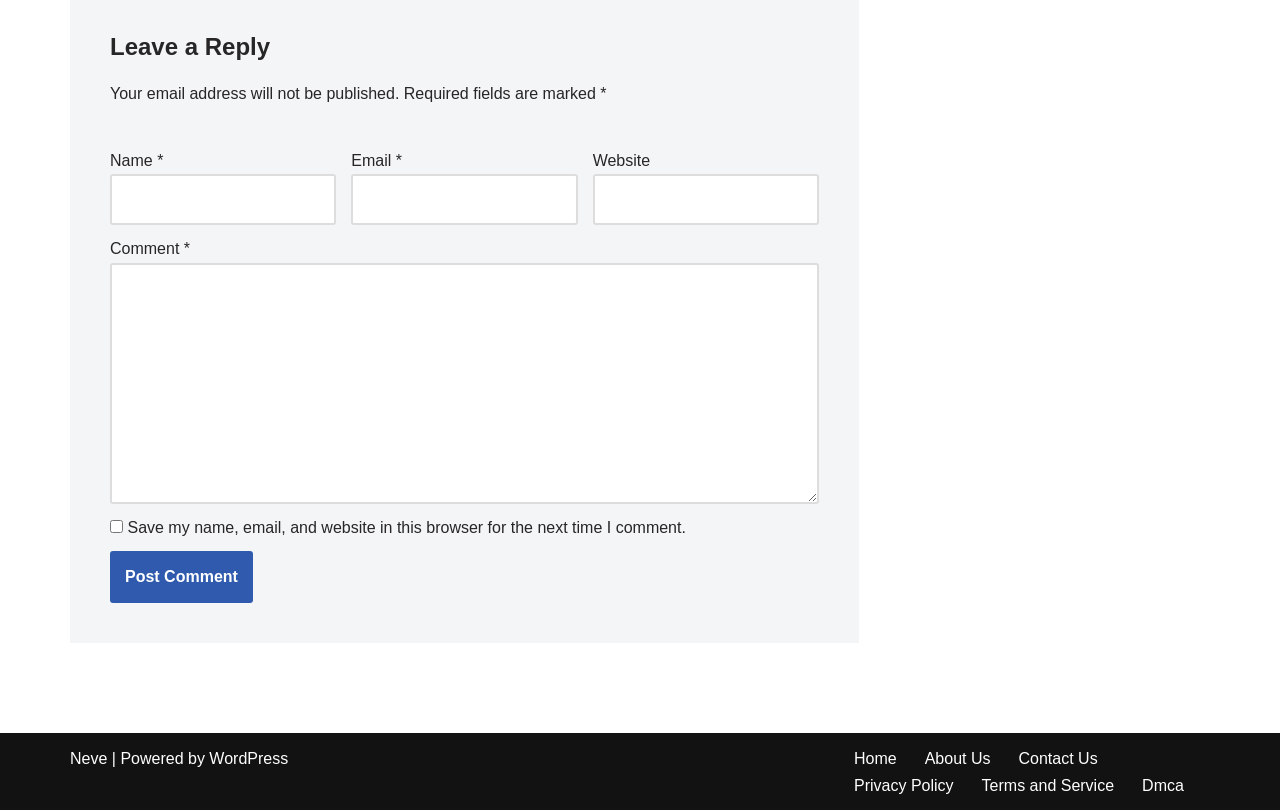Carefully observe the image and respond to the question with a detailed answer:
What is the function of the checkbox below the comment text field?

The checkbox is labeled 'Save my name, email, and website in this browser for the next time I comment.' This suggests that checking this box will allow the website to store the user's name, email, and website information in the browser, making it easier to comment in the future.